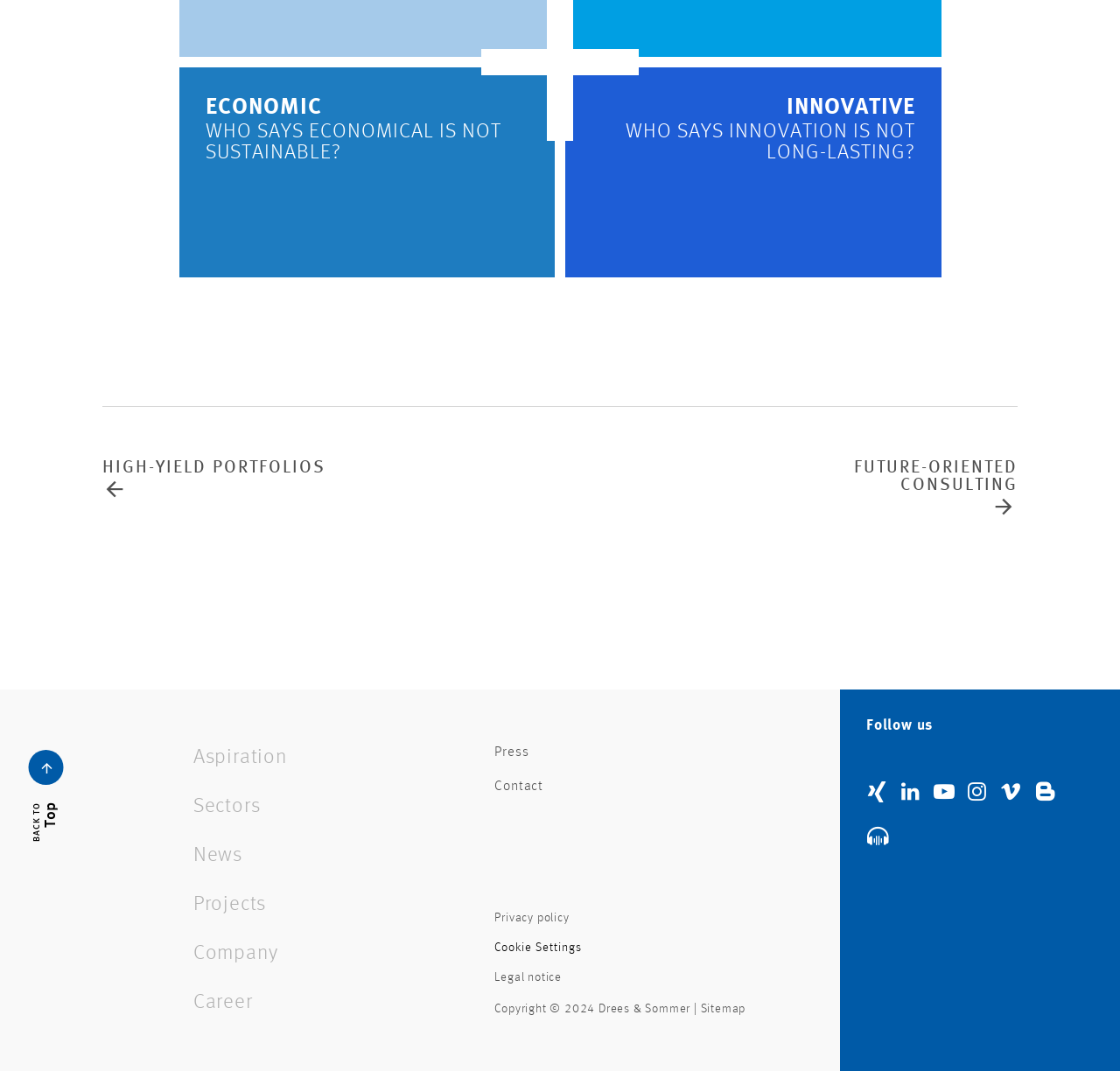What is the orientation of the separator?
From the screenshot, supply a one-word or short-phrase answer.

horizontal